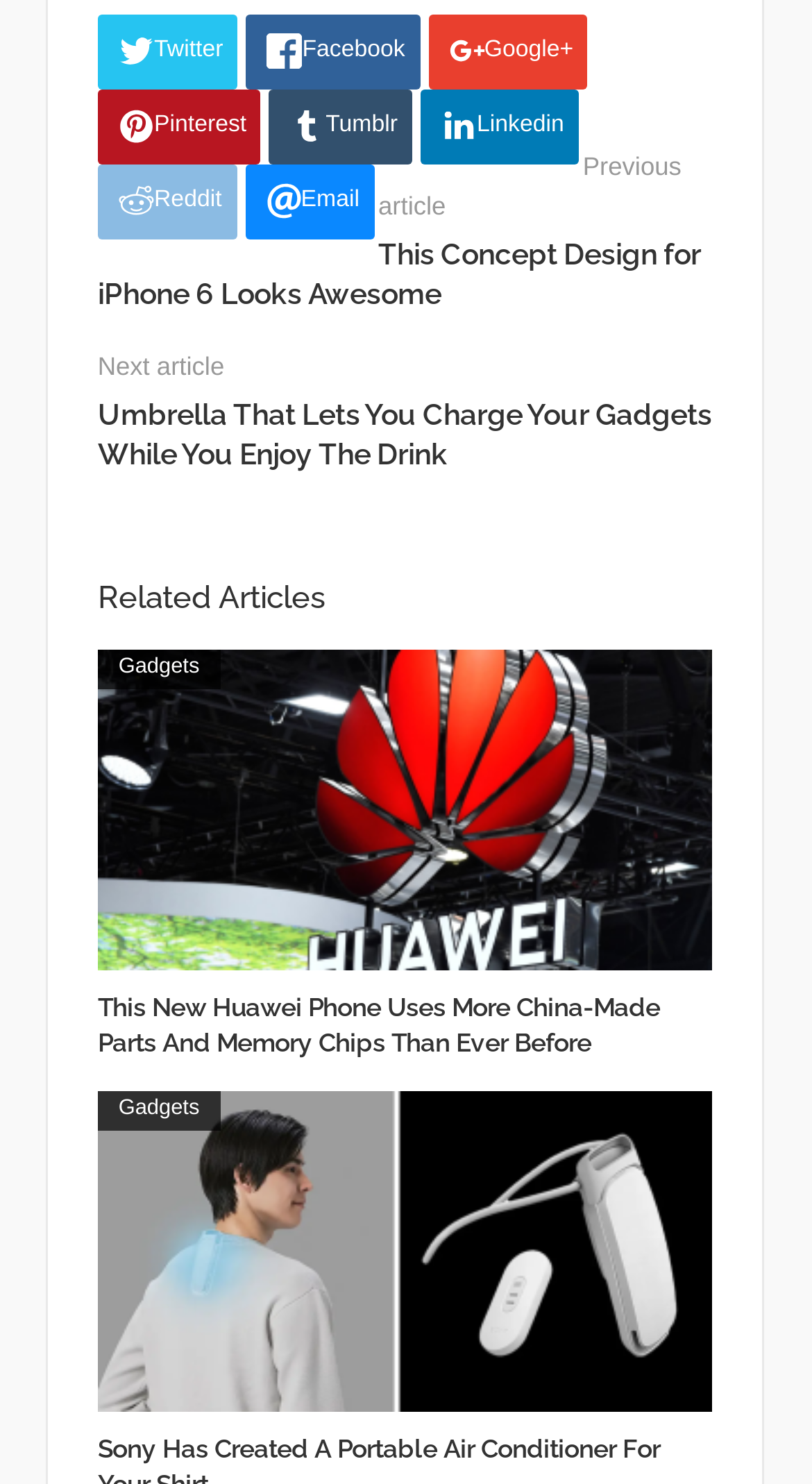Locate the bounding box of the UI element described in the following text: "Indoor pets and your A/C".

None